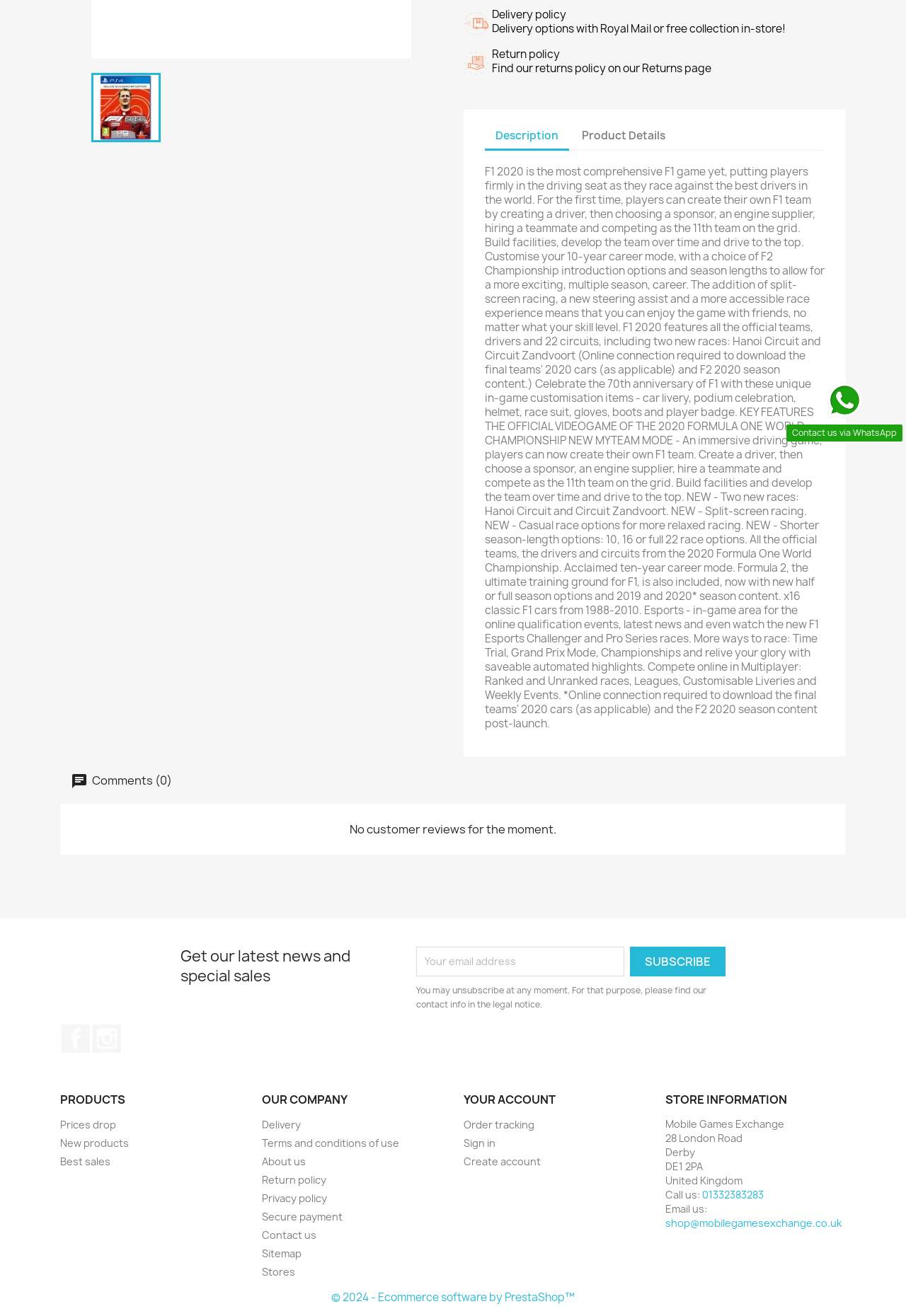Using the provided description Stores, find the bounding box coordinates for the UI element. Provide the coordinates in (top-left x, top-left y, bottom-right x, bottom-right y) format, ensuring all values are between 0 and 1.

[0.289, 0.961, 0.326, 0.972]